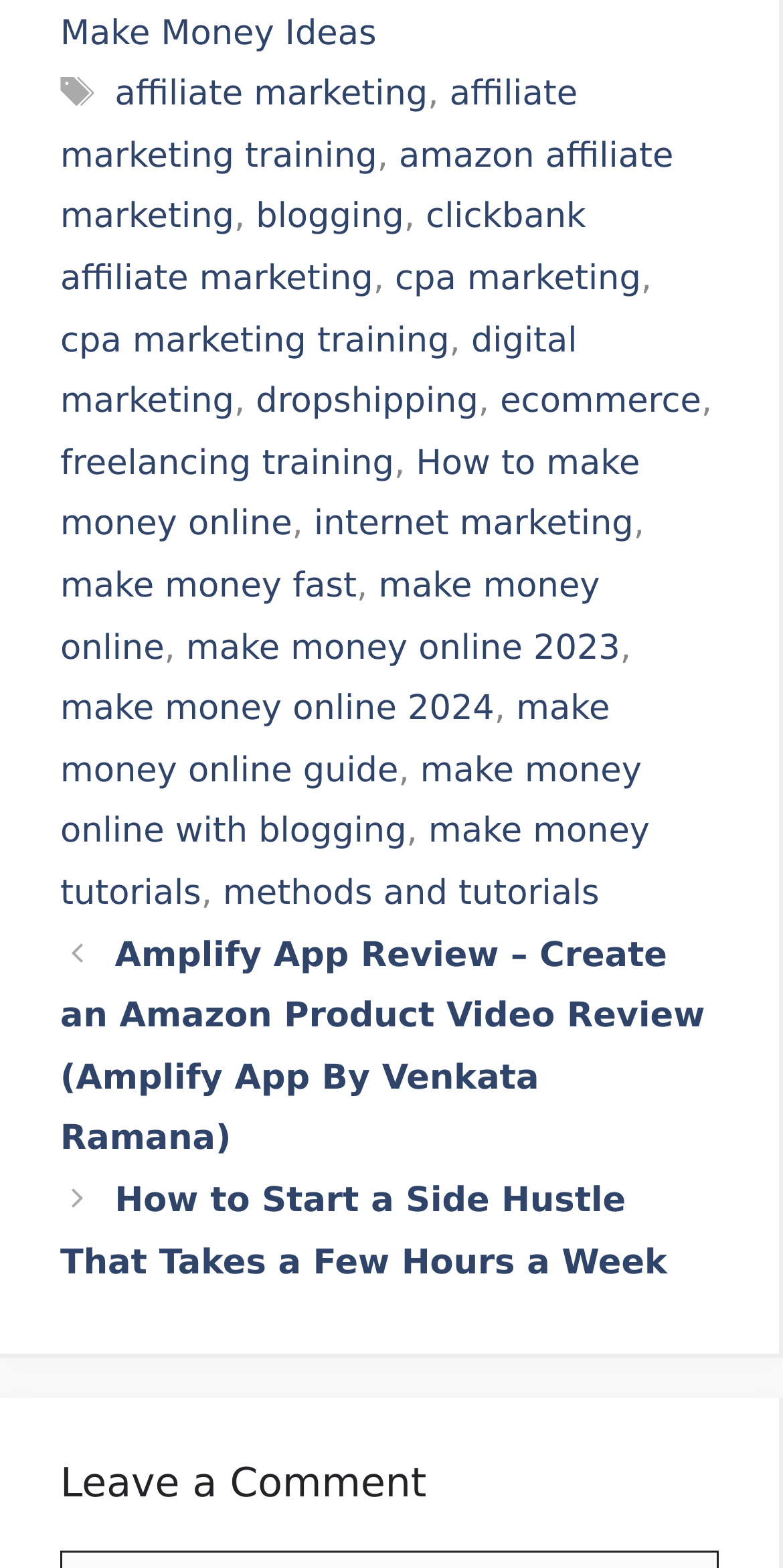Locate the bounding box coordinates of the element's region that should be clicked to carry out the following instruction: "Visit 'How to make money online'". The coordinates need to be four float numbers between 0 and 1, i.e., [left, top, right, bottom].

[0.077, 0.283, 0.817, 0.348]